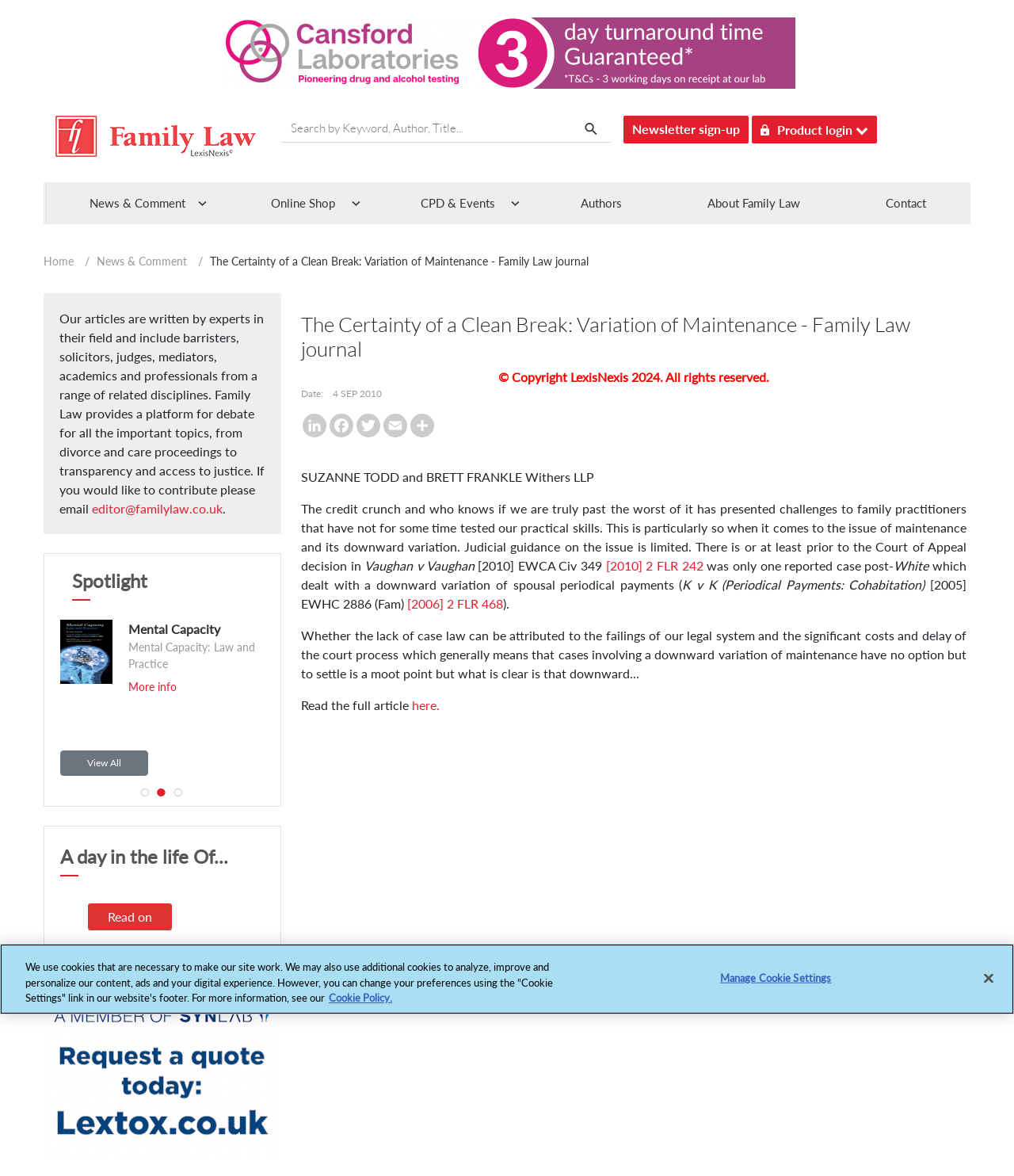How many authors are mentioned in the article?
Using the visual information from the image, give a one-word or short-phrase answer.

Two